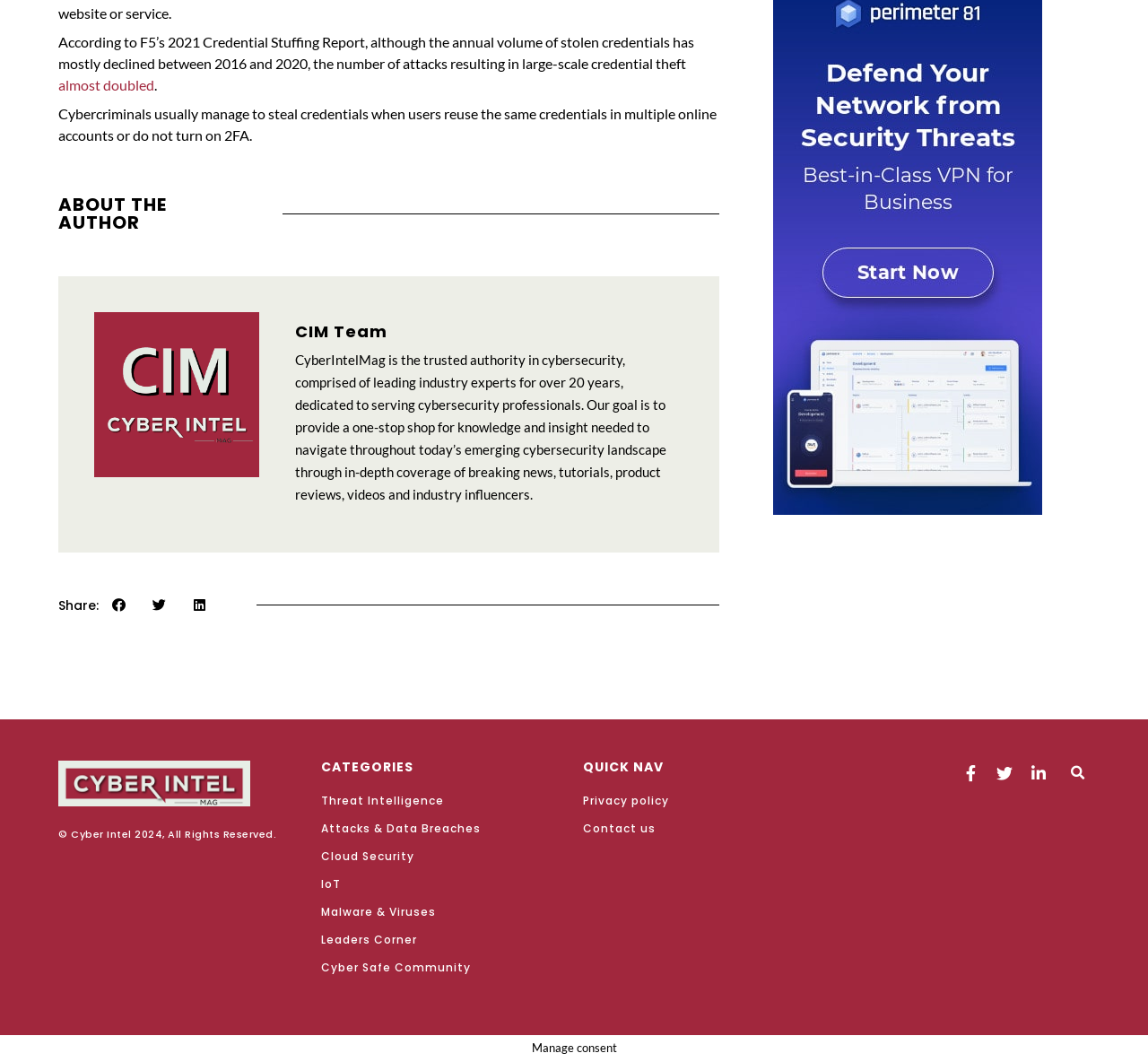Please use the details from the image to answer the following question comprehensively:
What is the topic of the article?

The article discusses credential stuffing, as mentioned in the first sentence 'According to F5’s 2021 Credential Stuffing Report...'.